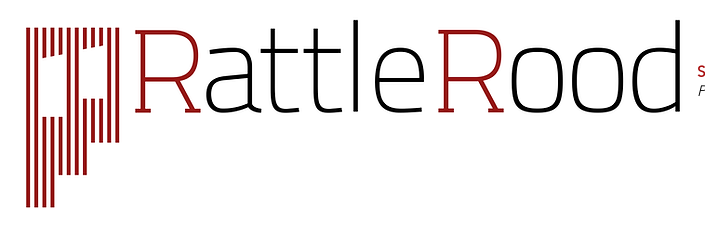Can you give a detailed response to the following question using the information from the image? What does the stylized 'P' symbolize?

The caption explains that the stylized 'P' incorporates vertical lines, which symbolizes a modern and dynamic design, reflecting the essence of the publication's mission.